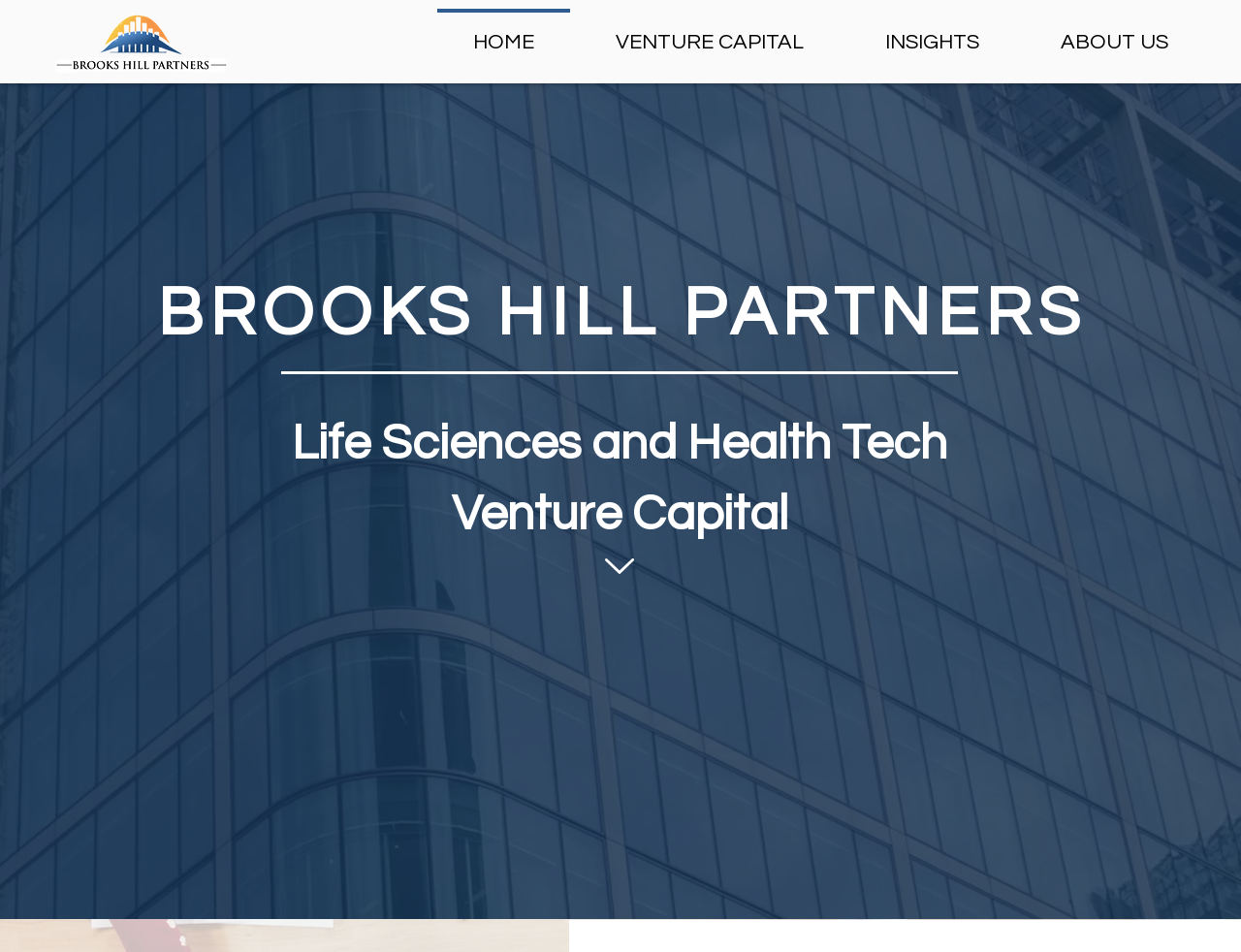What is the logo of the company?
Please give a detailed answer to the question using the information shown in the image.

I found the logo of the company by looking at the image element with the text 'BHP logo_withtext_square_edited.png', which is likely the company's logo.